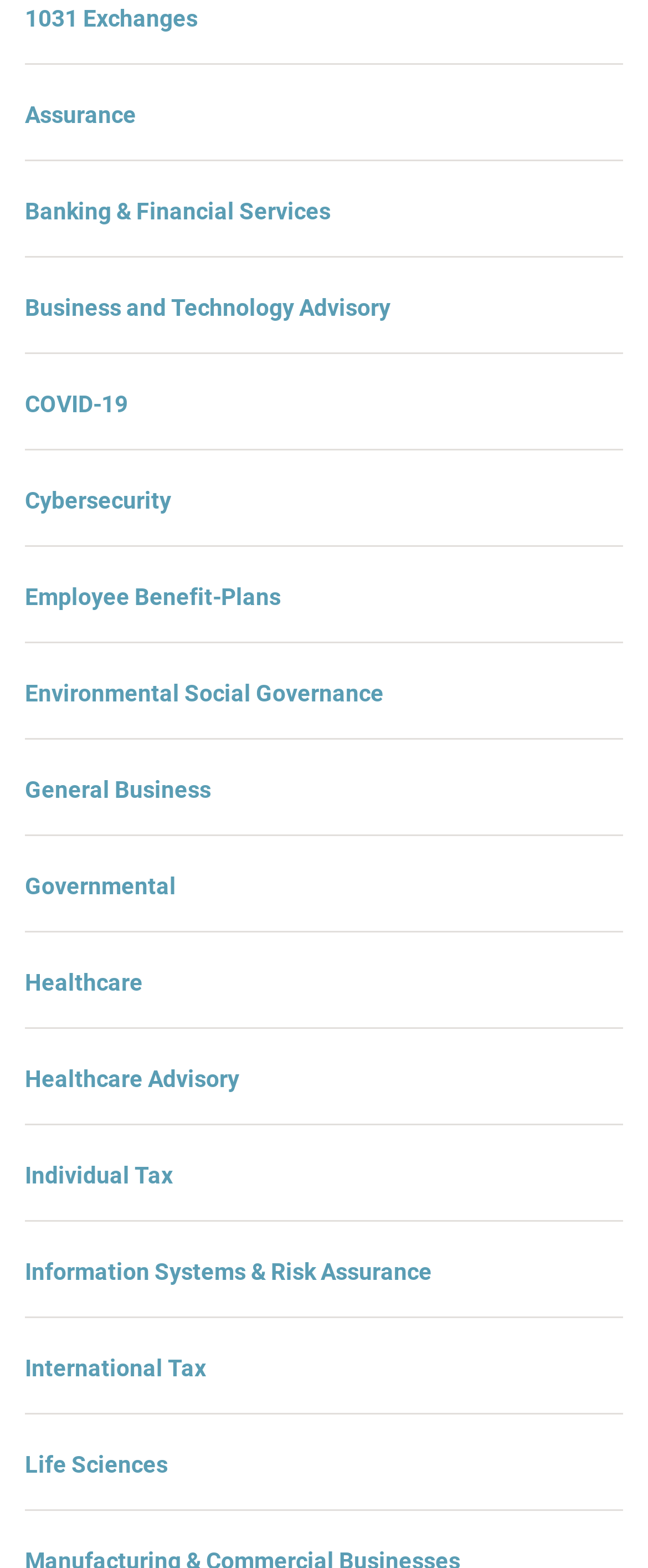Locate the bounding box coordinates of the clickable element to fulfill the following instruction: "Discover Cybersecurity". Provide the coordinates as four float numbers between 0 and 1 in the format [left, top, right, bottom].

[0.038, 0.31, 0.264, 0.327]